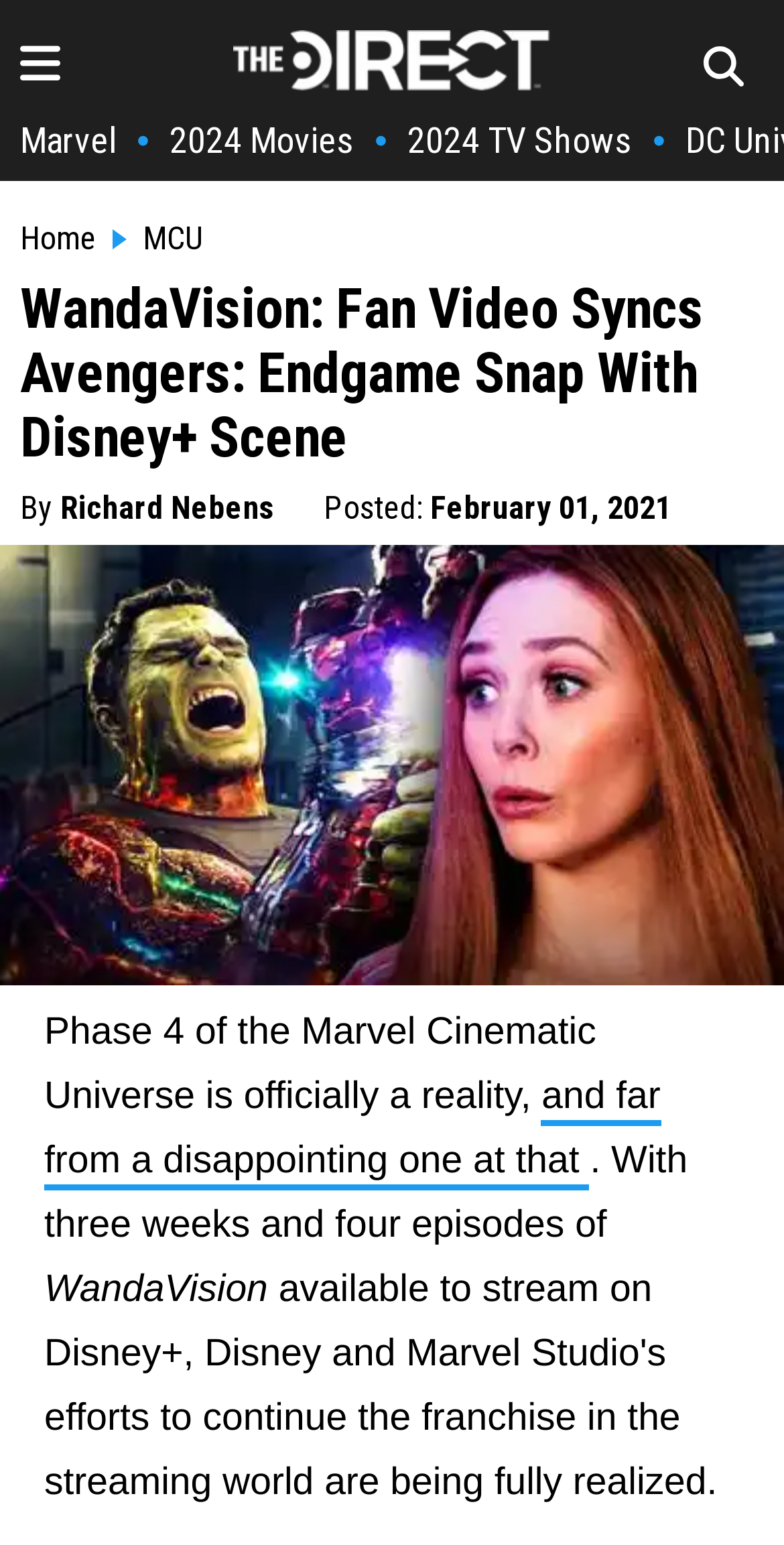What is the topic of the article?
Answer with a single word or short phrase according to what you see in the image.

Marvel